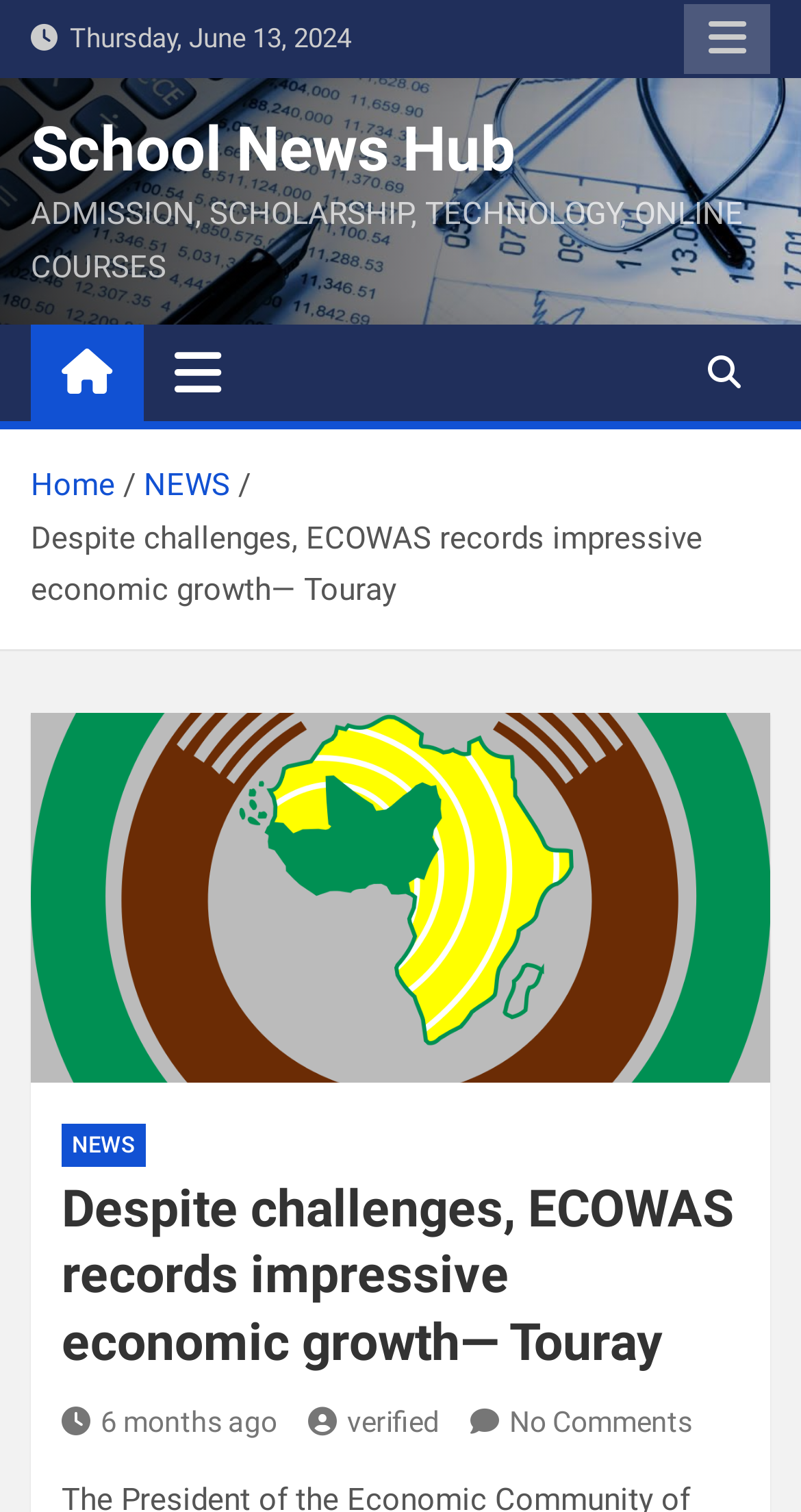Identify the first-level heading on the webpage and generate its text content.

Despite challenges, ECOWAS records impressive economic growth— Touray